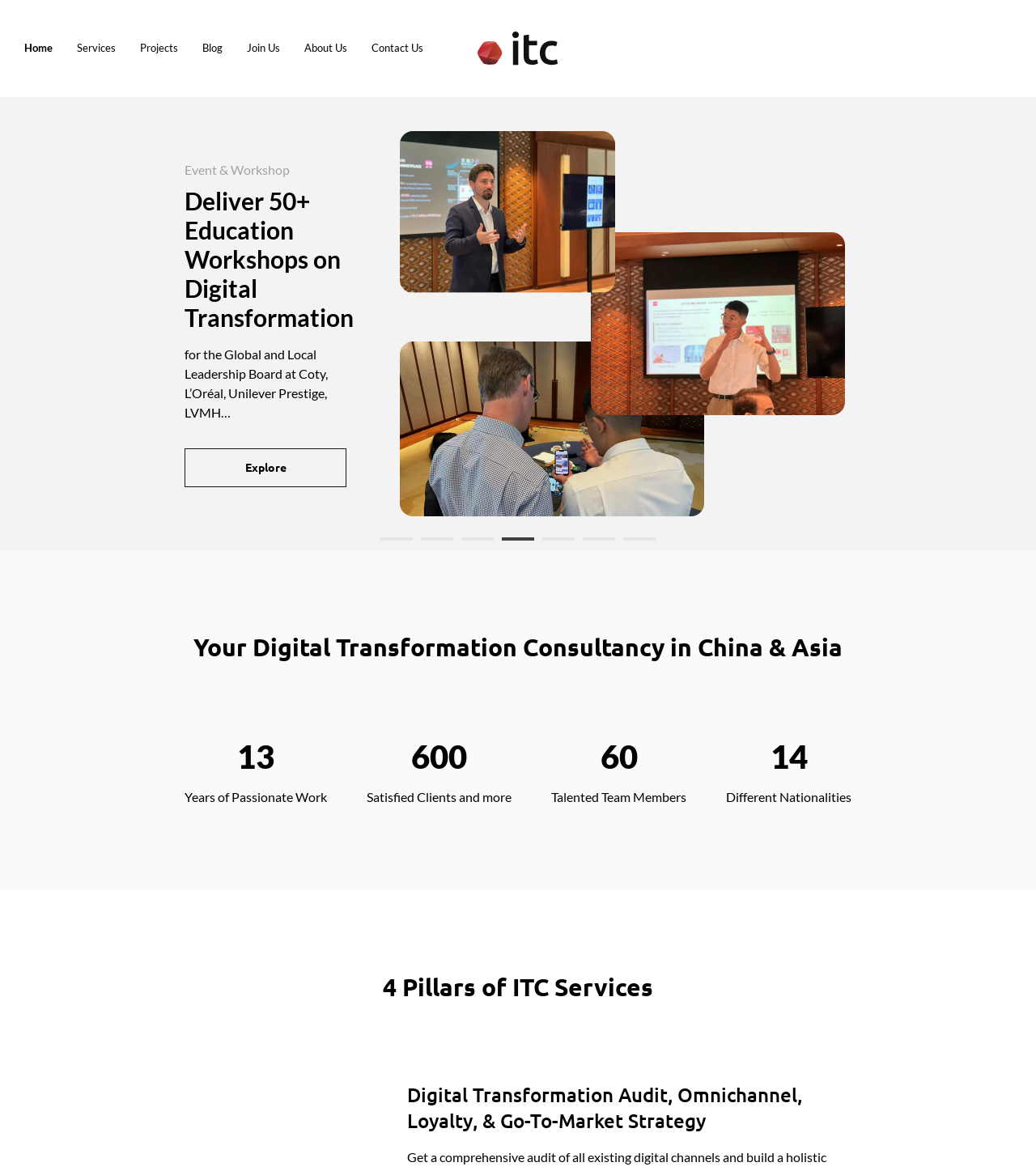Pinpoint the bounding box coordinates of the clickable element to carry out the following instruction: "Read about 'Your Digital Transformation Consultancy in China & Asia'."

[0.178, 0.541, 0.822, 0.566]